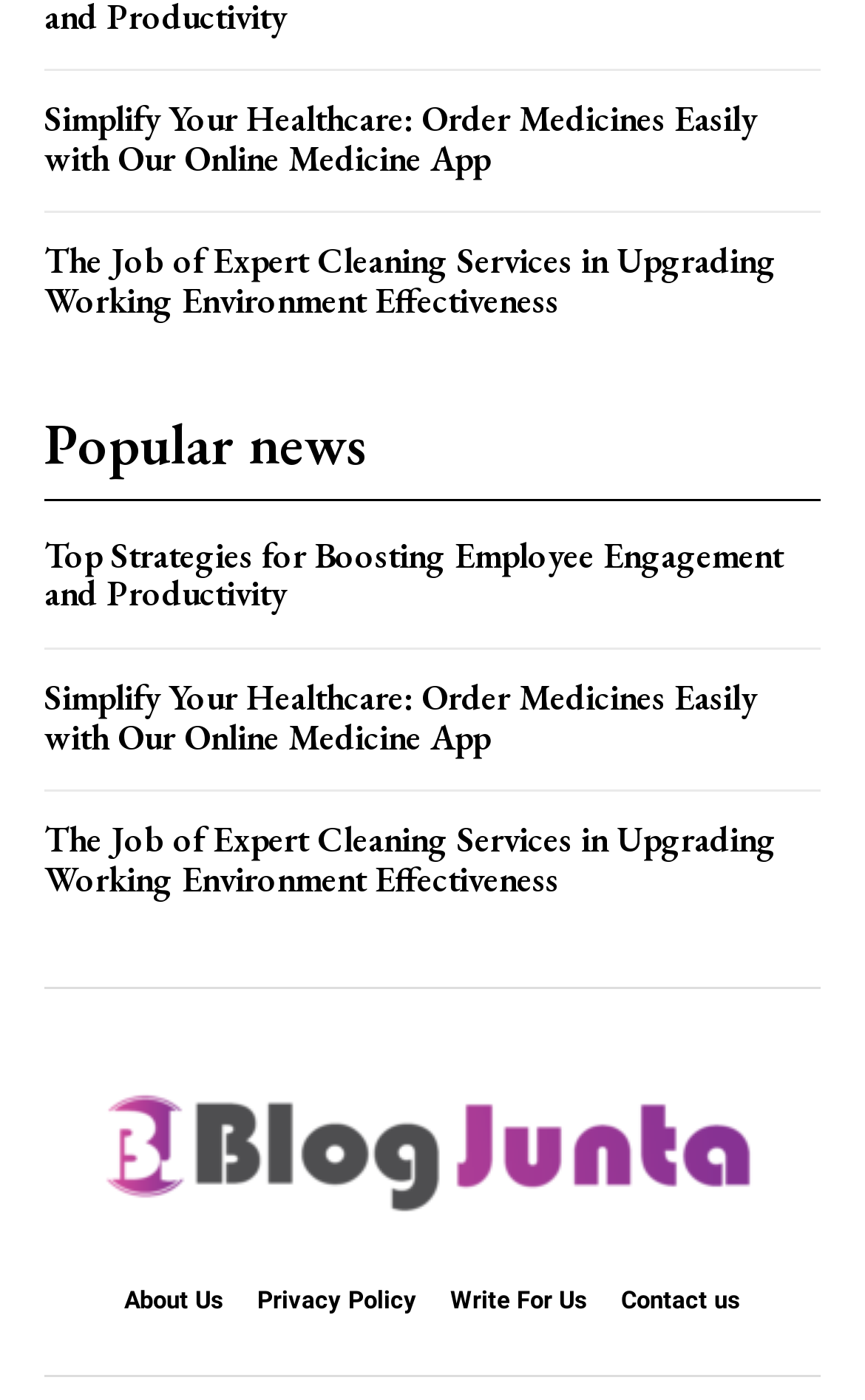Find the bounding box coordinates for the element that must be clicked to complete the instruction: "Go to 'About Us' page". The coordinates should be four float numbers between 0 and 1, indicated as [left, top, right, bottom].

[0.144, 0.919, 0.259, 0.94]